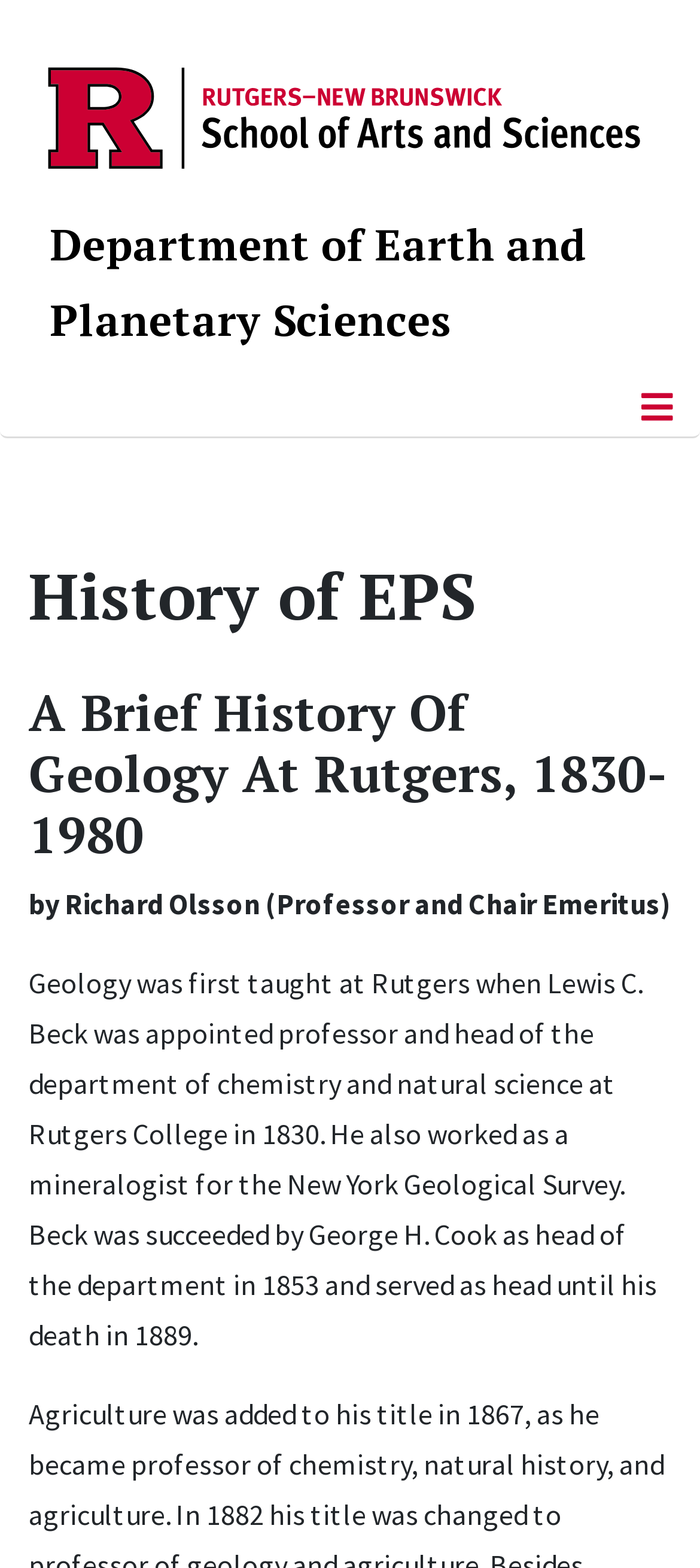What is the name of the university?
Please elaborate on the answer to the question with detailed information.

I found the answer by looking at the link element with the text 'RU Logo 2024' which is located at the top left corner of the webpage, indicating that it is the logo of Rutgers University.